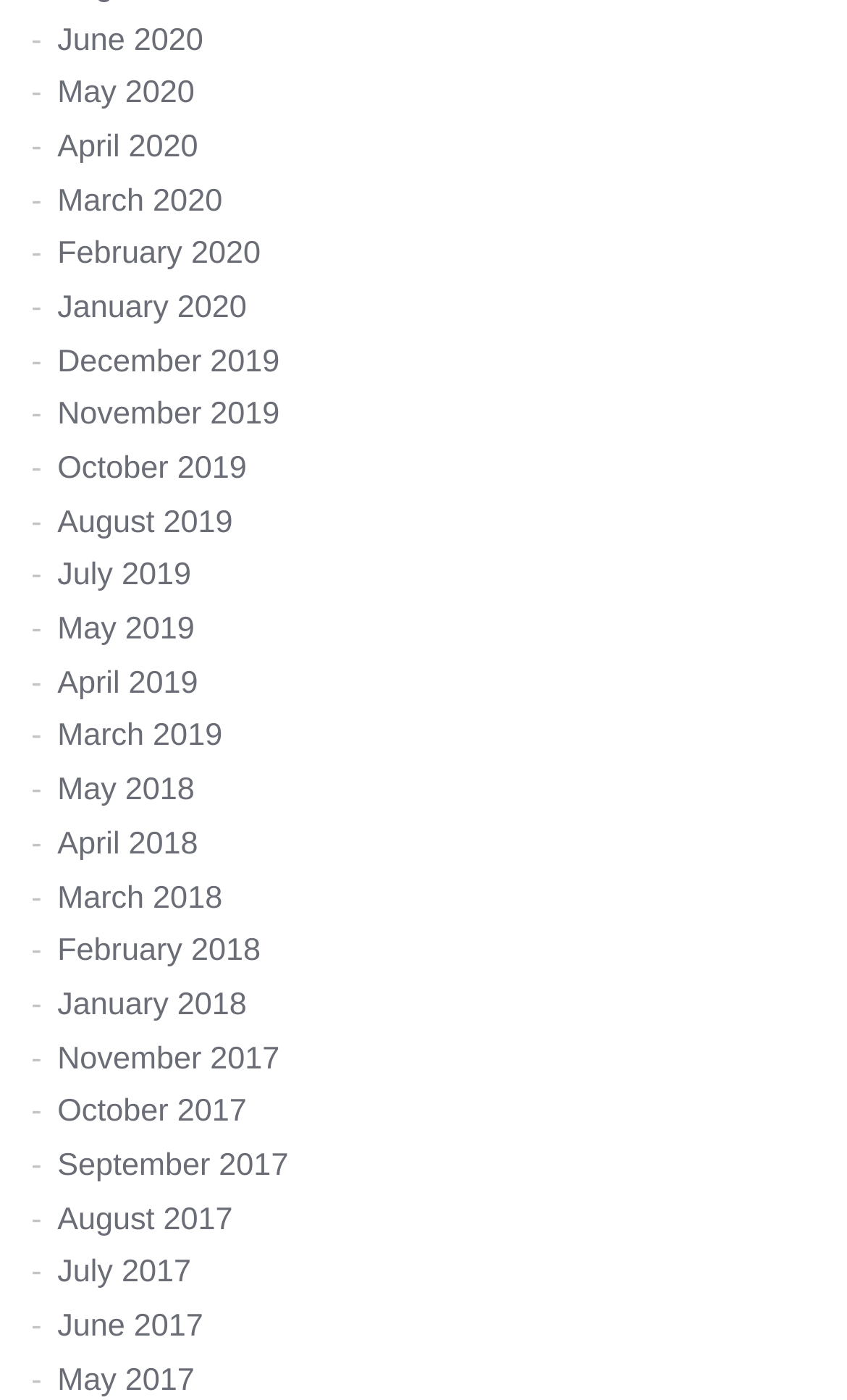What is the earliest month listed on the webpage?
Look at the image and answer the question with a single word or phrase.

May 2017